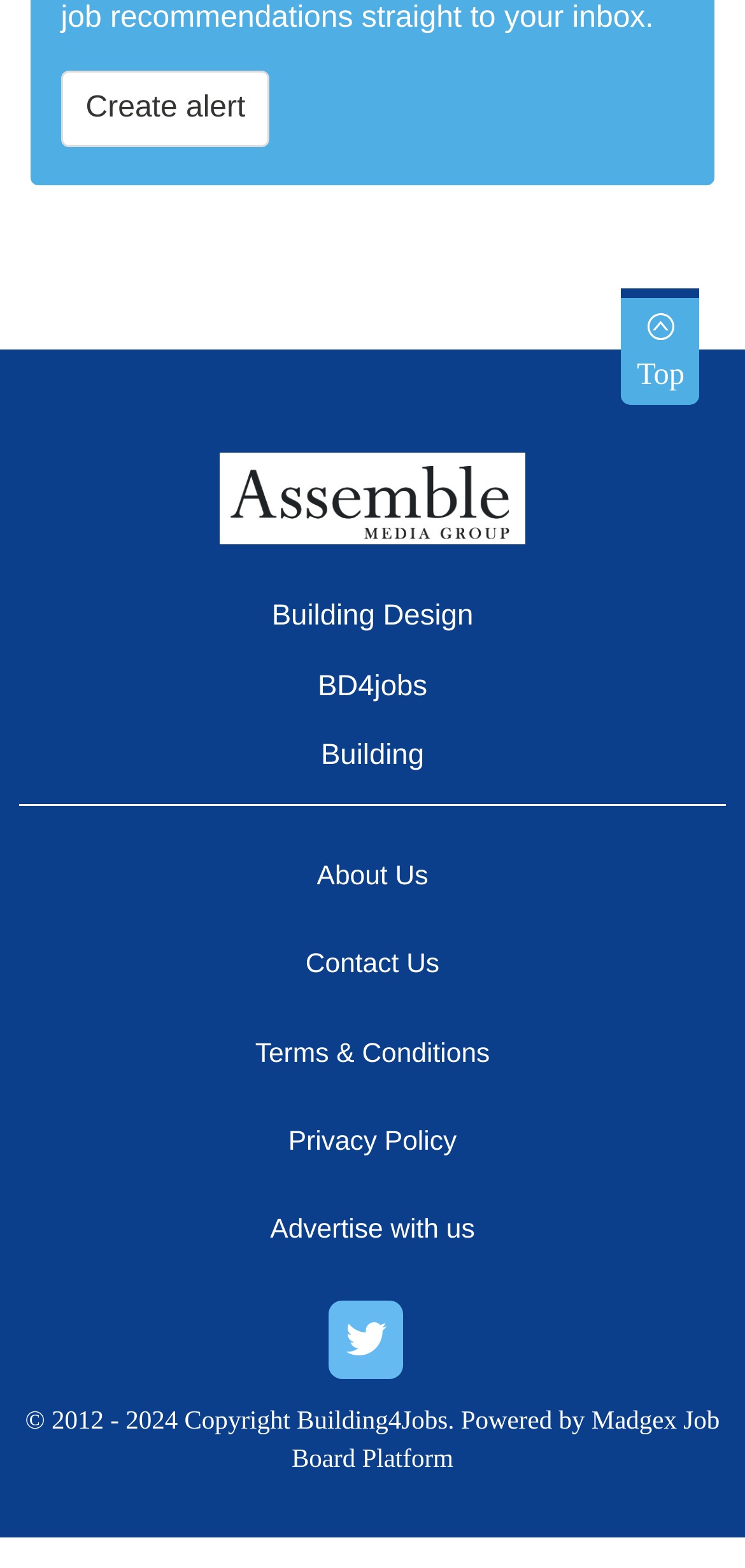Please determine the bounding box coordinates of the area that needs to be clicked to complete this task: 'Create alert'. The coordinates must be four float numbers between 0 and 1, formatted as [left, top, right, bottom].

[0.082, 0.045, 0.363, 0.094]